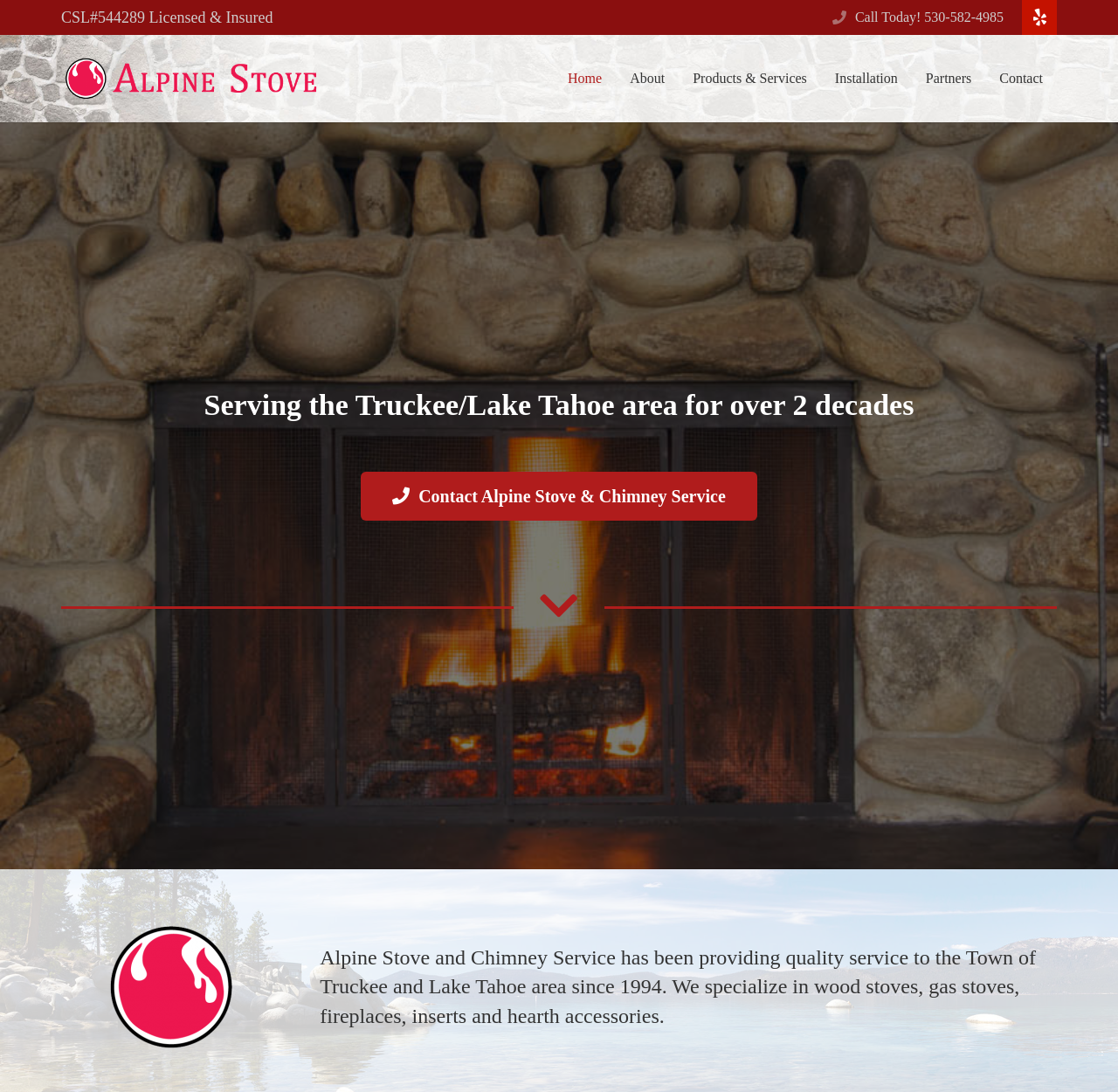Determine the bounding box coordinates of the clickable element necessary to fulfill the instruction: "Call the phone number". Provide the coordinates as four float numbers within the 0 to 1 range, i.e., [left, top, right, bottom].

[0.765, 0.009, 0.898, 0.022]